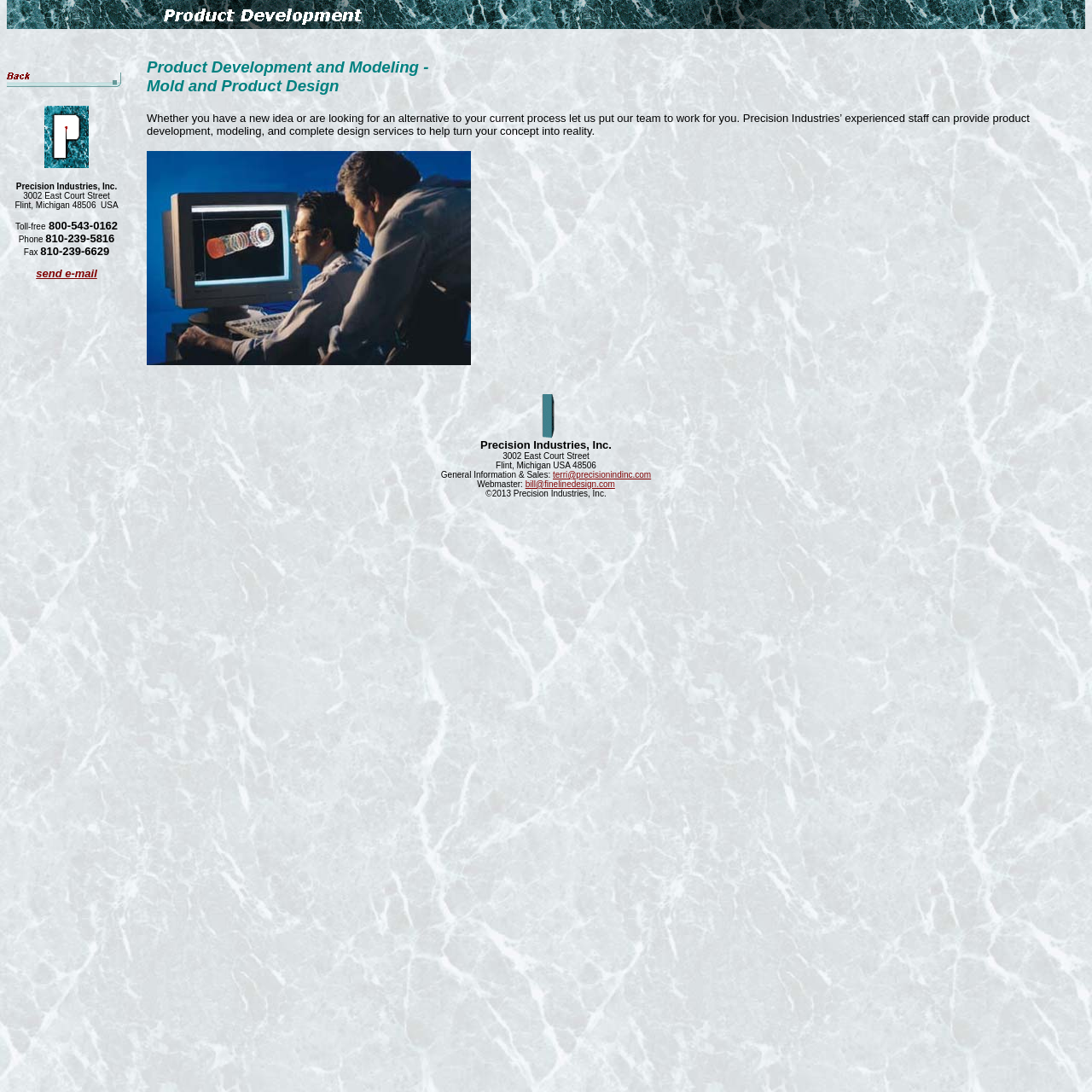Respond with a single word or phrase to the following question:
What is the email address for general information and sales?

terri@precisionindinc.com